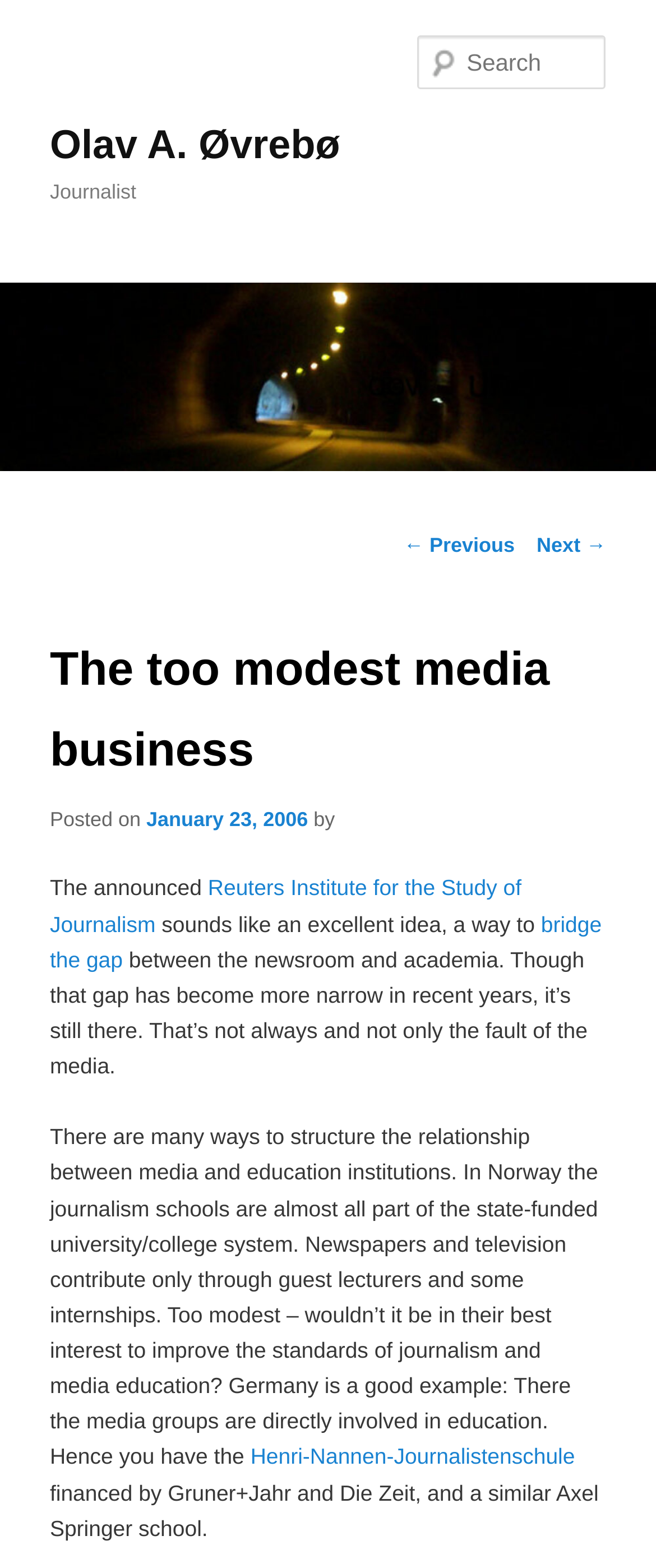Determine the bounding box coordinates for the element that should be clicked to follow this instruction: "Read the previous post". The coordinates should be given as four float numbers between 0 and 1, in the format [left, top, right, bottom].

[0.615, 0.341, 0.785, 0.356]